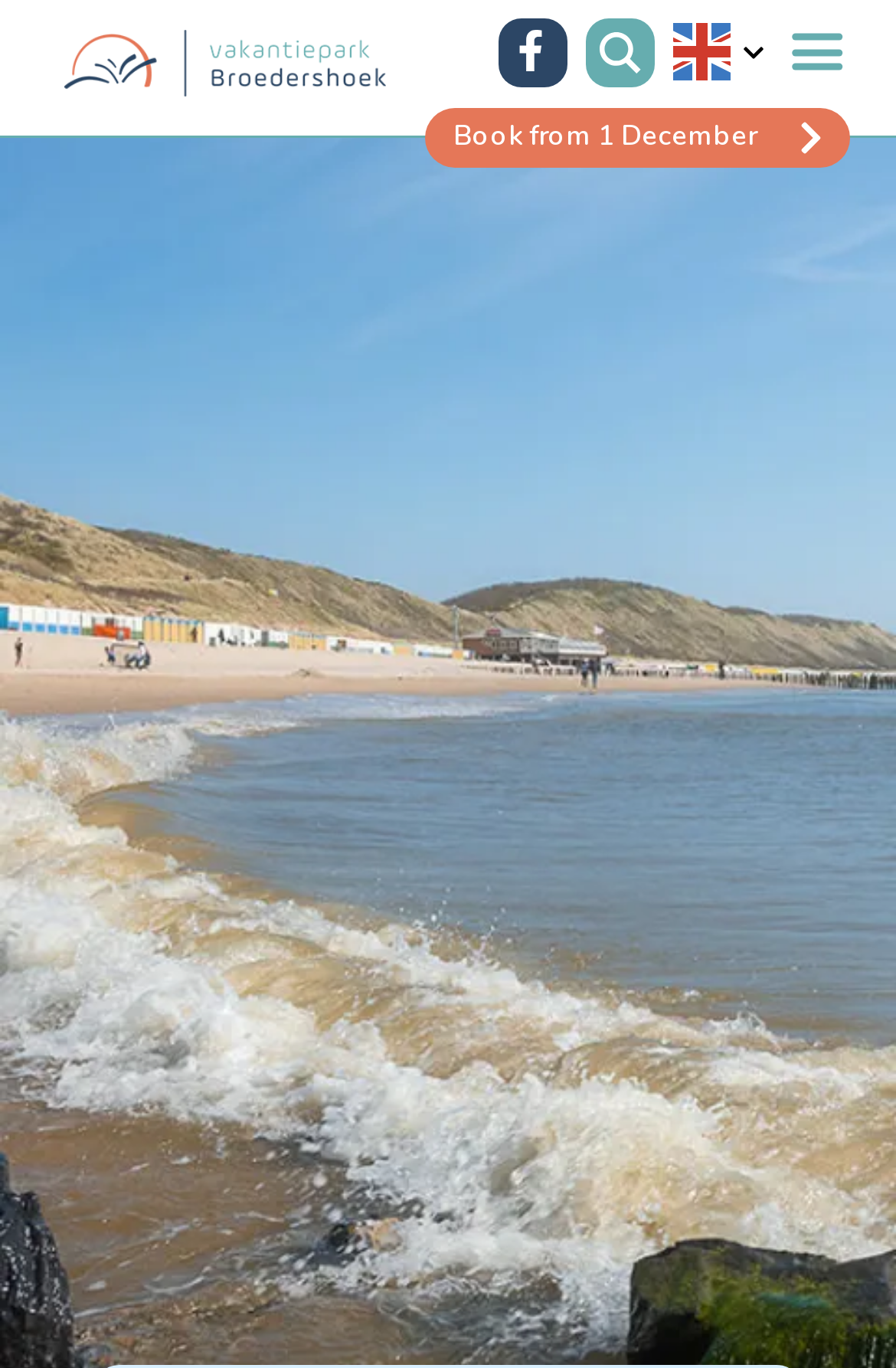Identify the bounding box for the UI element described as: "alt="Nederlands (nl-NL)"". The coordinates should be four float numbers between 0 and 1, i.e., [left, top, right, bottom].

[0.752, 0.018, 0.816, 0.06]